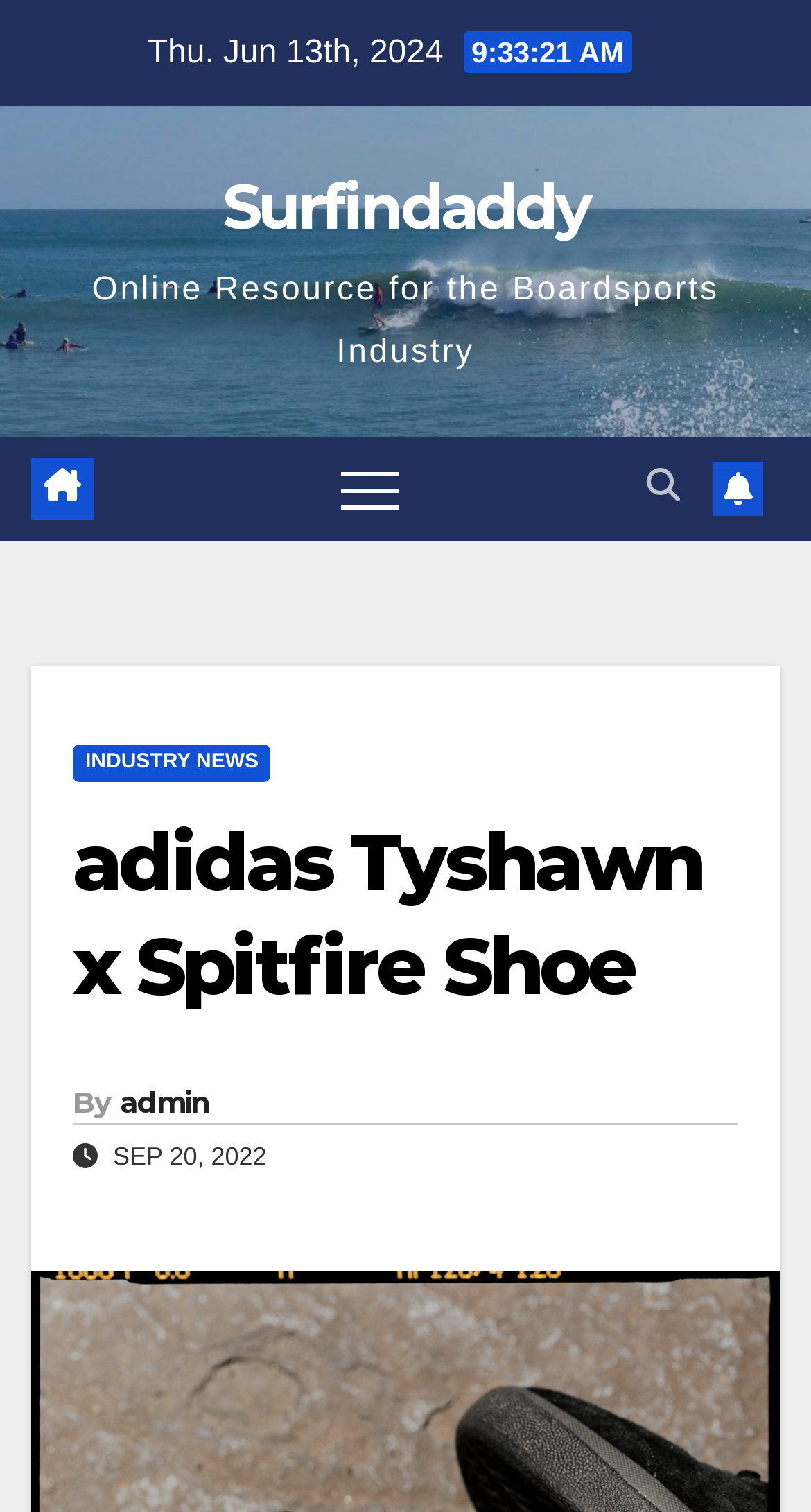What is the date of the article?
Based on the visual information, provide a detailed and comprehensive answer.

I found the date of the article by looking at the static text element that says 'SEP 20, 2022' which is located below the article title.